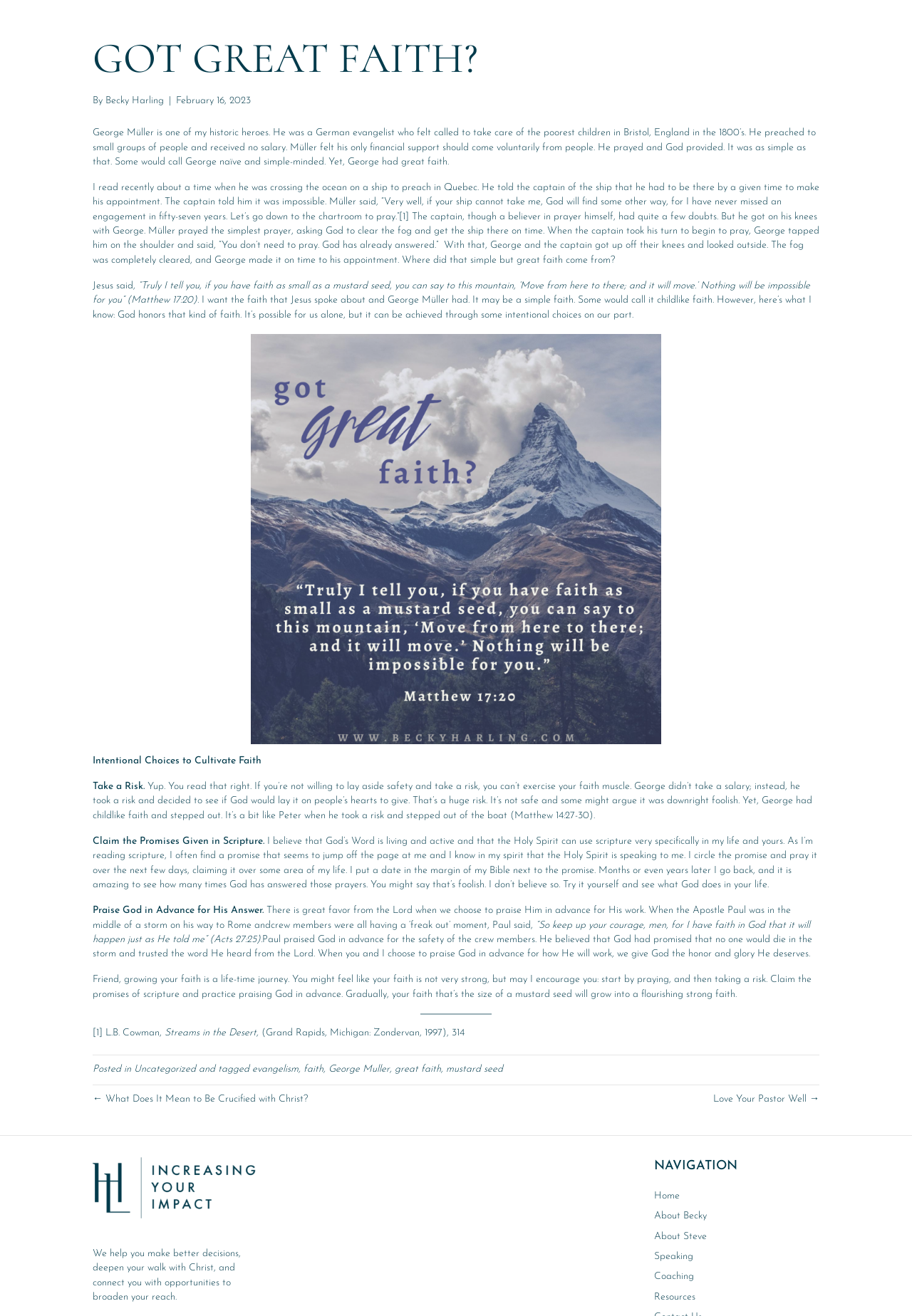What is the name of the book mentioned in the article?
Look at the image and respond with a one-word or short-phrase answer.

Streams in the Desert